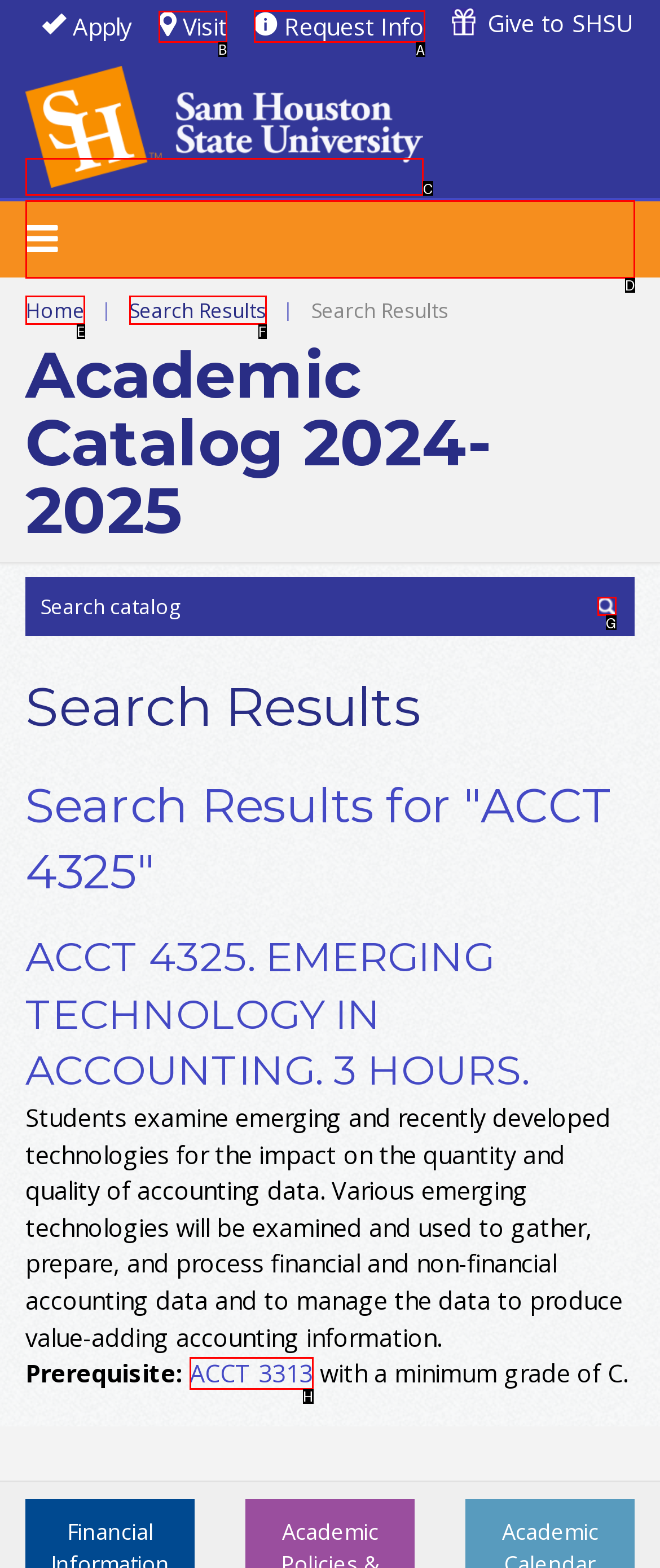Identify the HTML element I need to click to complete this task: Visit the university website Provide the option's letter from the available choices.

B